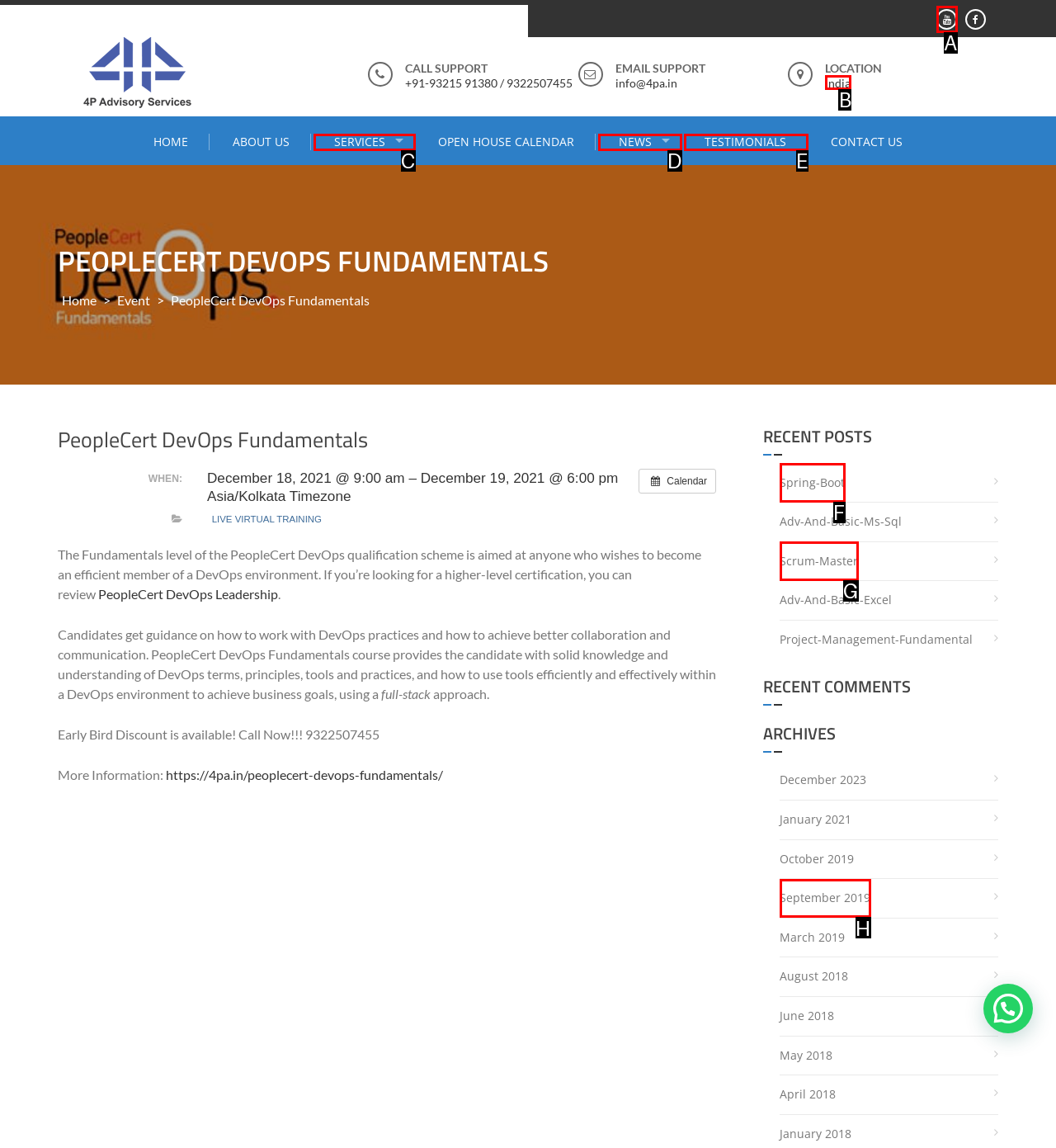Which HTML element should be clicked to fulfill the following task: Check the location?
Reply with the letter of the appropriate option from the choices given.

B